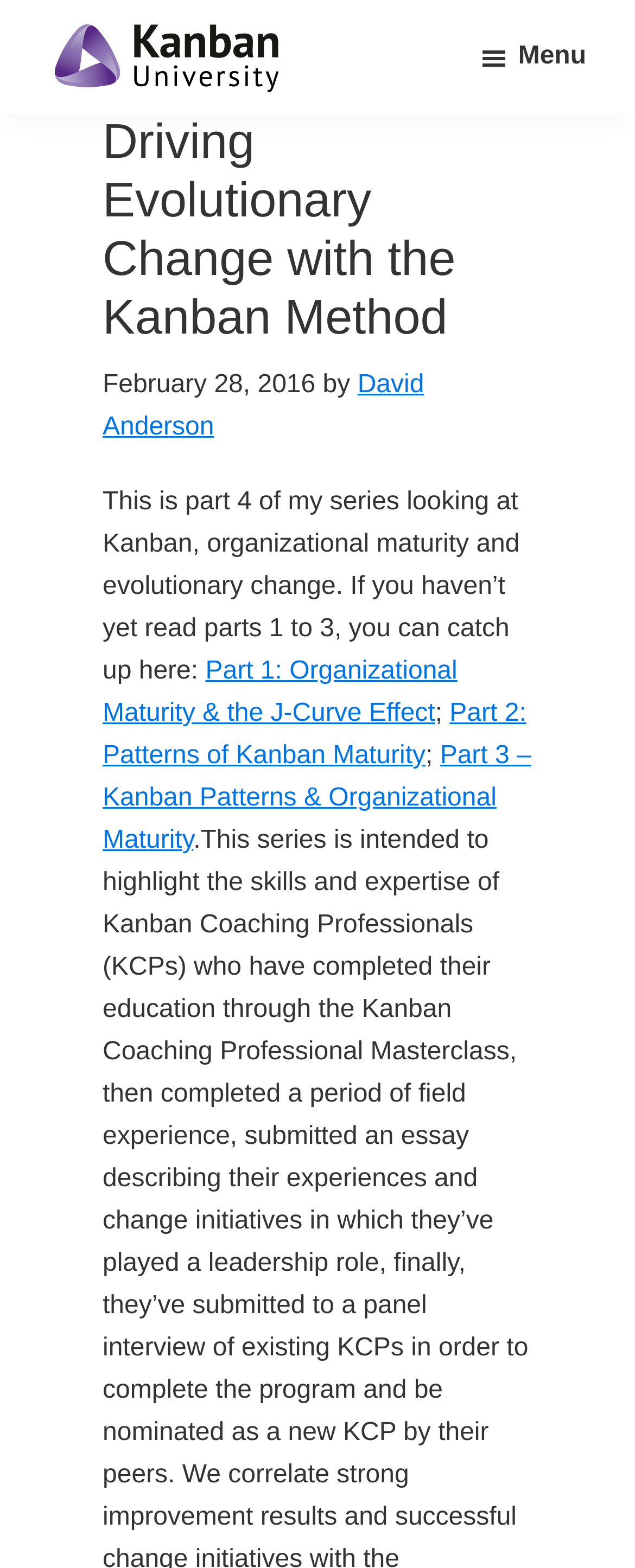Carefully examine the image and provide an in-depth answer to the question: Who is the author of the article?

I found the answer by looking at the link element with the text 'David Anderson', which suggests that it is the author of the article.